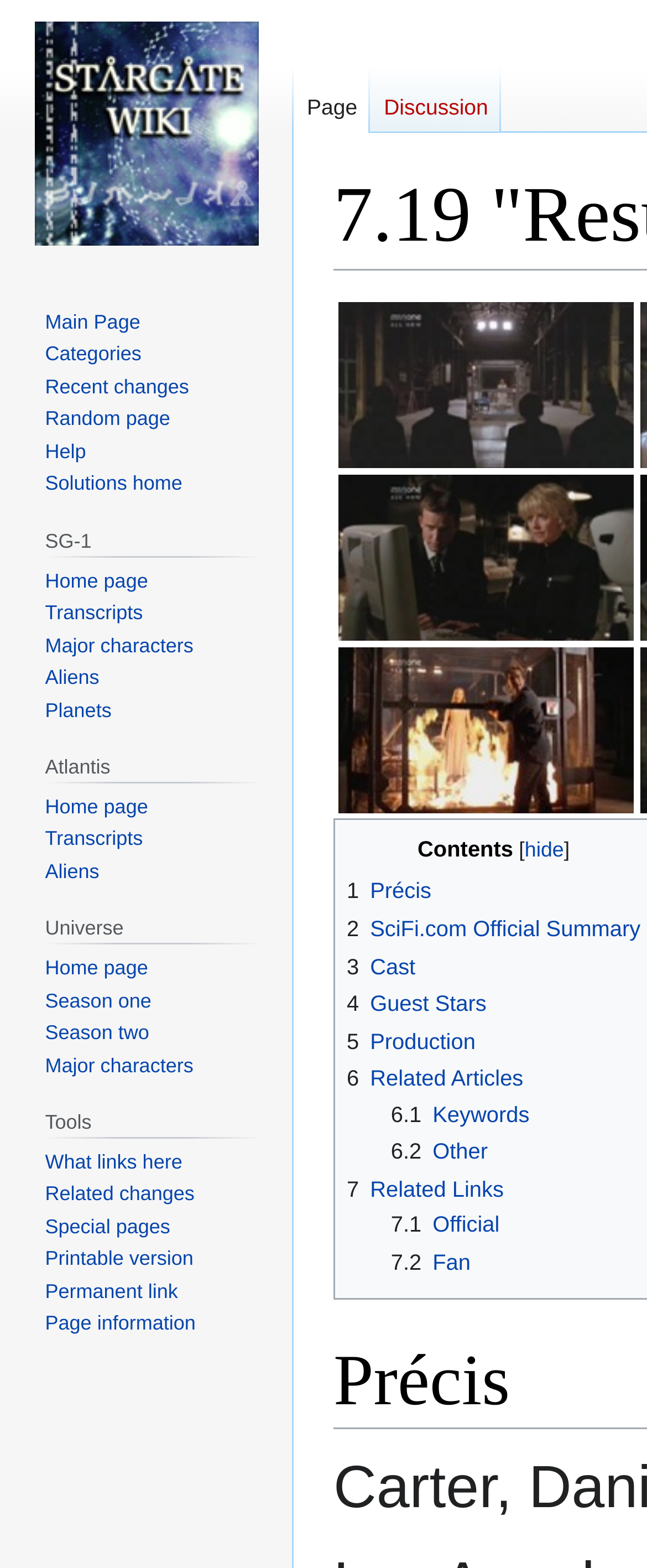Summarize the webpage with intricate details.

This webpage is an episode guide for "Resurrection" from the TV show Stargate, specifically episode 7.19. At the top of the page, there are two links, "Jump to navigation" and "Jump to search", positioned side by side. Below these links, there are three images, each with a corresponding link, arranged horizontally across the page. These images are likely screenshots or promotional images from the episode.

On the left side of the page, there is a navigation menu with several sections, including "Namespaces", "Navigation", "SG-1", "Atlantis", "Universe", and "Tools". Each section has a heading and several links underneath. The links in the "Navigation" section include "Main Page", "Categories", "Recent changes", and others. The other sections have links related to their respective topics, such as "Home page", "Transcripts", and "Major characters" for "SG-1", and "Home page", "Season one", and "Major characters" for "Universe".

On the right side of the page, there is a table of contents with links to different sections of the episode guide, including "Précis", "SciFi.com Official Summary", "Cast", "Guest Stars", "Production", and "Related Articles". There are also links to "Keywords" and "Other" under the "Related Articles" section, and links to "Official" and "Fan" under the "Related Links" section.

At the bottom of the page, there is a link to "Visit the main page" and a button to "hide" something, likely a section of the page. Overall, the page is well-organized and easy to navigate, with clear headings and concise link text.